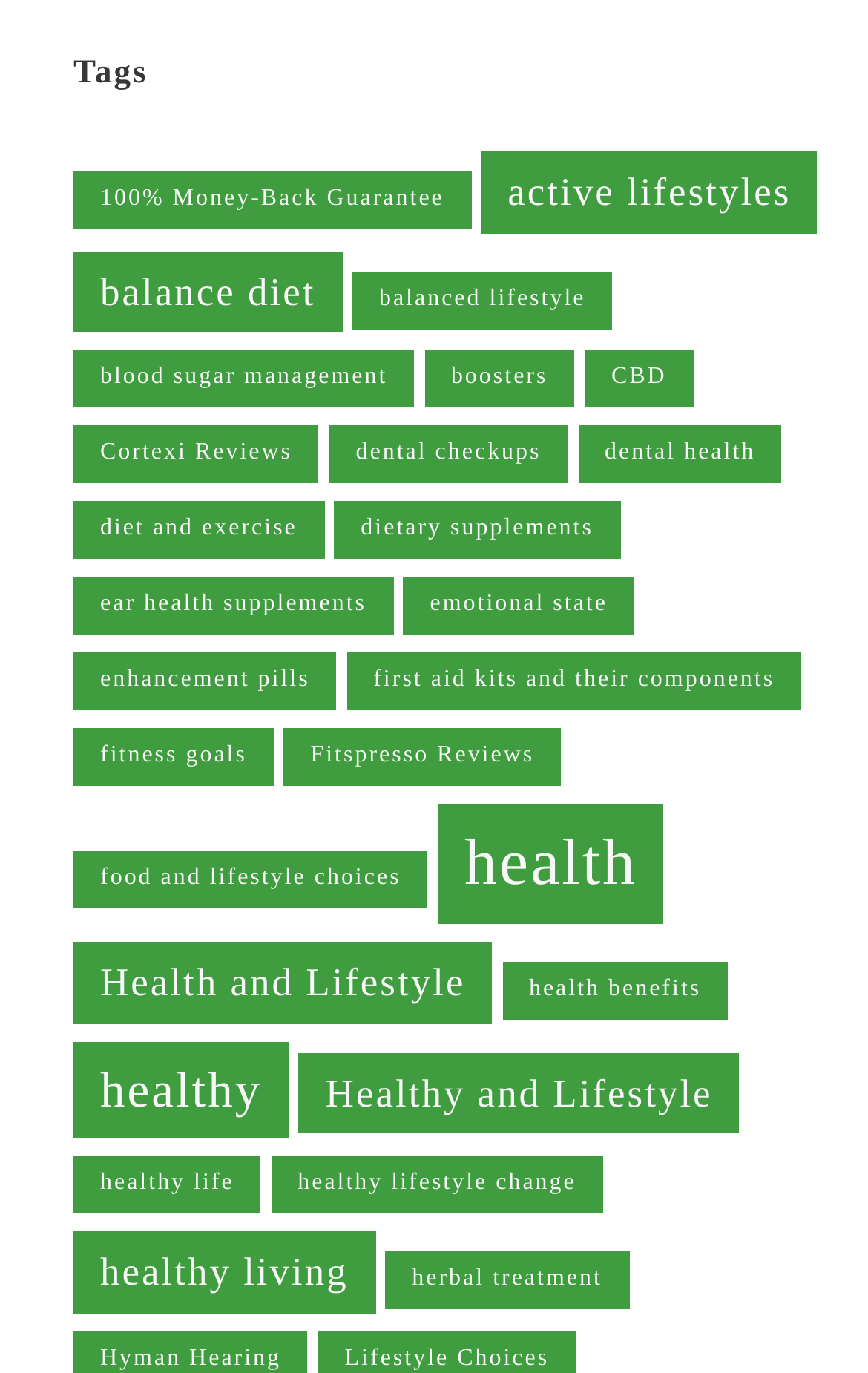Pinpoint the bounding box coordinates for the area that should be clicked to perform the following instruction: "Click on 100% Money-Back Guarantee".

[0.085, 0.125, 0.543, 0.167]